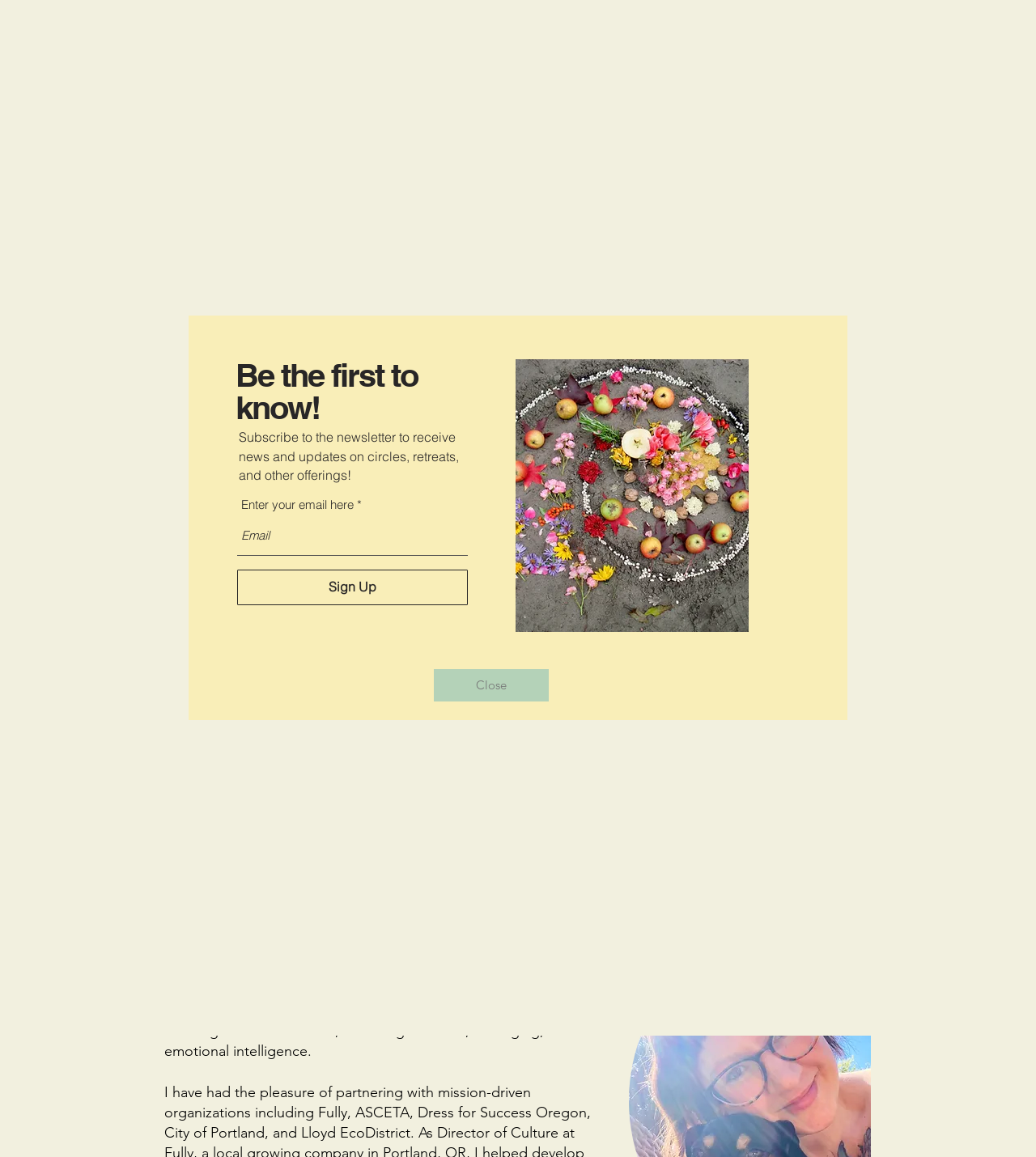Determine the bounding box coordinates for the HTML element mentioned in the following description: "#comp-lkcw5w4i svg [data-color="1"] {fill: #000000;}". The coordinates should be a list of four floats ranging from 0 to 1, represented as [left, top, right, bottom].

[0.956, 0.821, 0.984, 0.881]